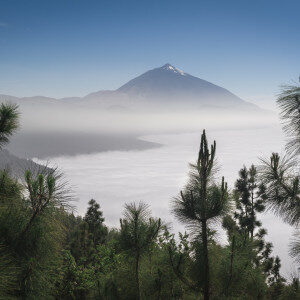What type of trees are in the foreground?
Please provide a single word or phrase in response based on the screenshot.

Pine trees